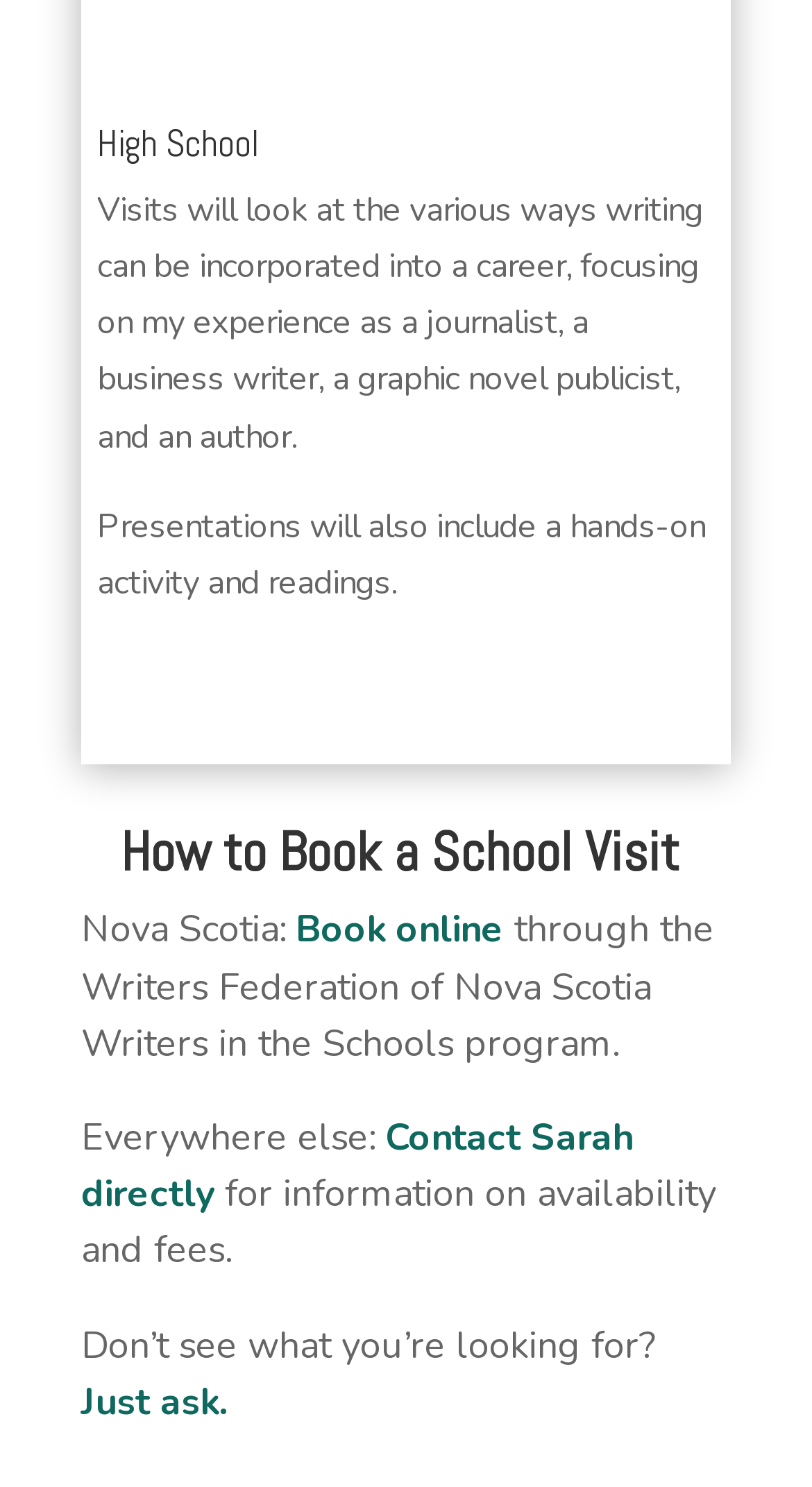Can you look at the image and give a comprehensive answer to the question:
What is the author's profession?

The author's profession can be determined by reading the StaticText element with the text 'Visits will look at the various ways writing can be incorporated into a career, focusing on my experience as a journalist, a business writer, a graphic novel publicist, and an author.' This text indicates that the author has experience in multiple professions related to writing.